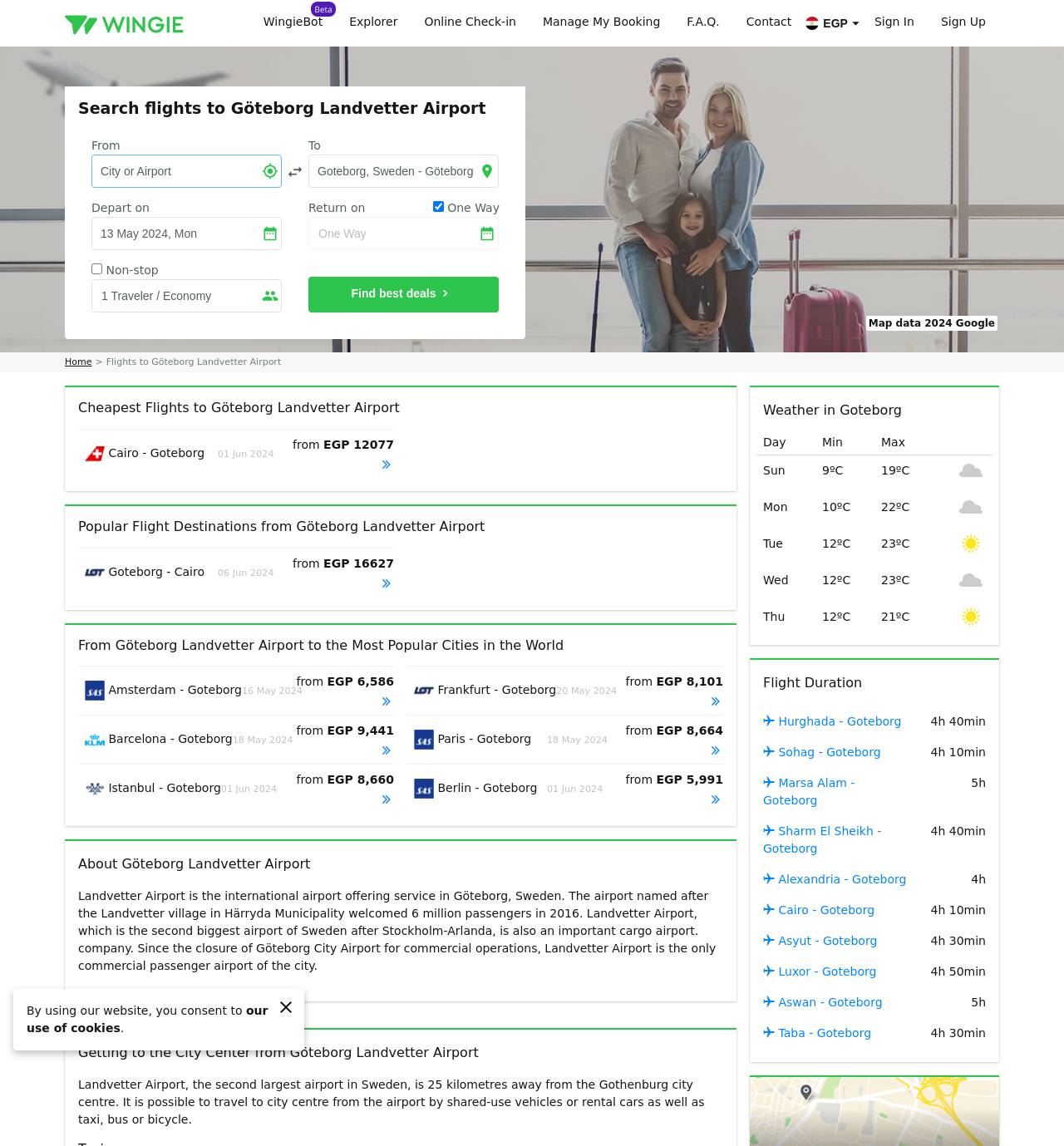Locate the bounding box coordinates of the area to click to fulfill this instruction: "Search flights to Göteborg Landvetter Airport". The bounding box should be presented as four float numbers between 0 and 1, in the order [left, top, right, bottom].

[0.29, 0.241, 0.469, 0.273]